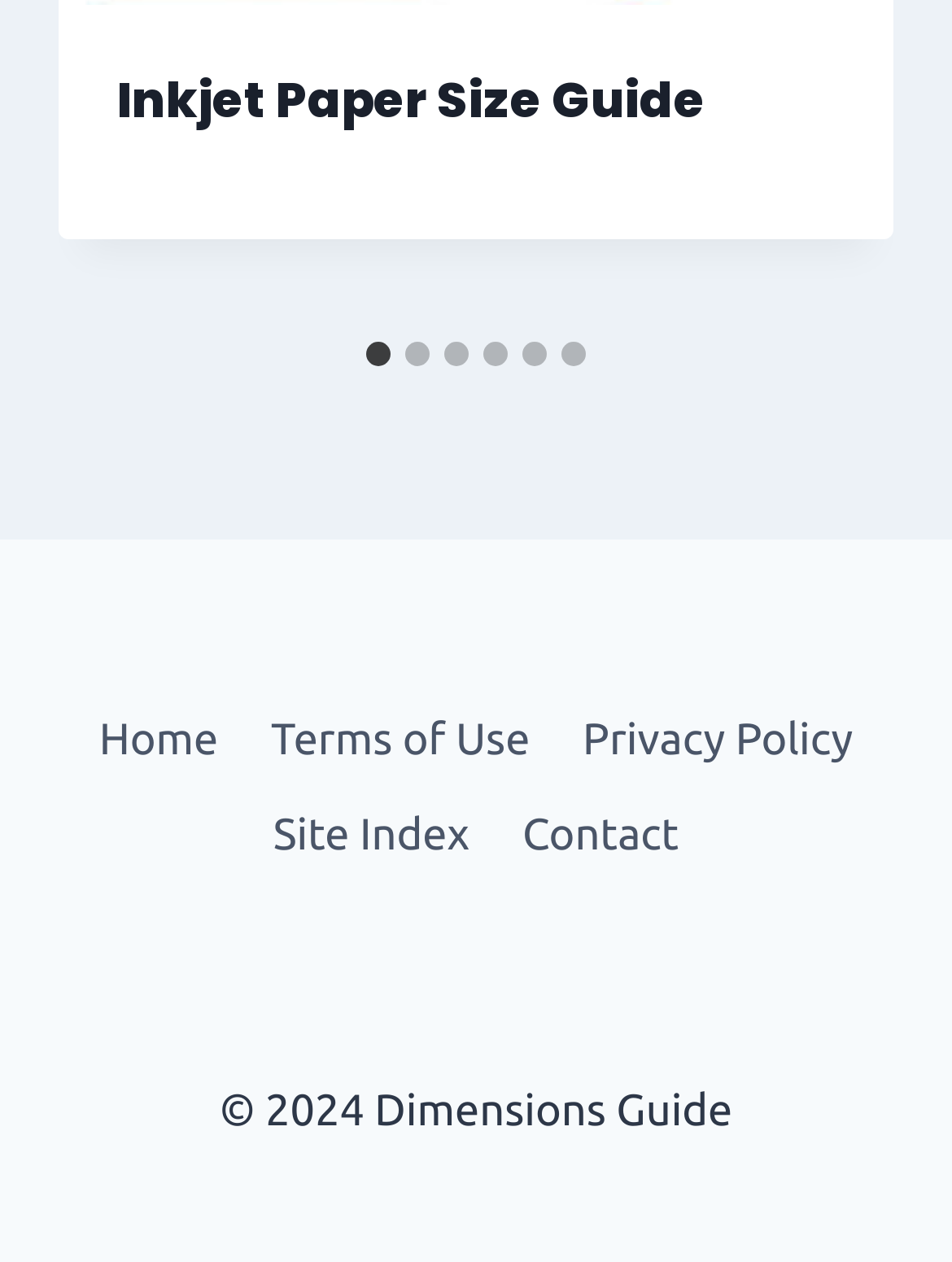Please provide a short answer using a single word or phrase for the question:
What is the orientation of the tablist?

horizontal